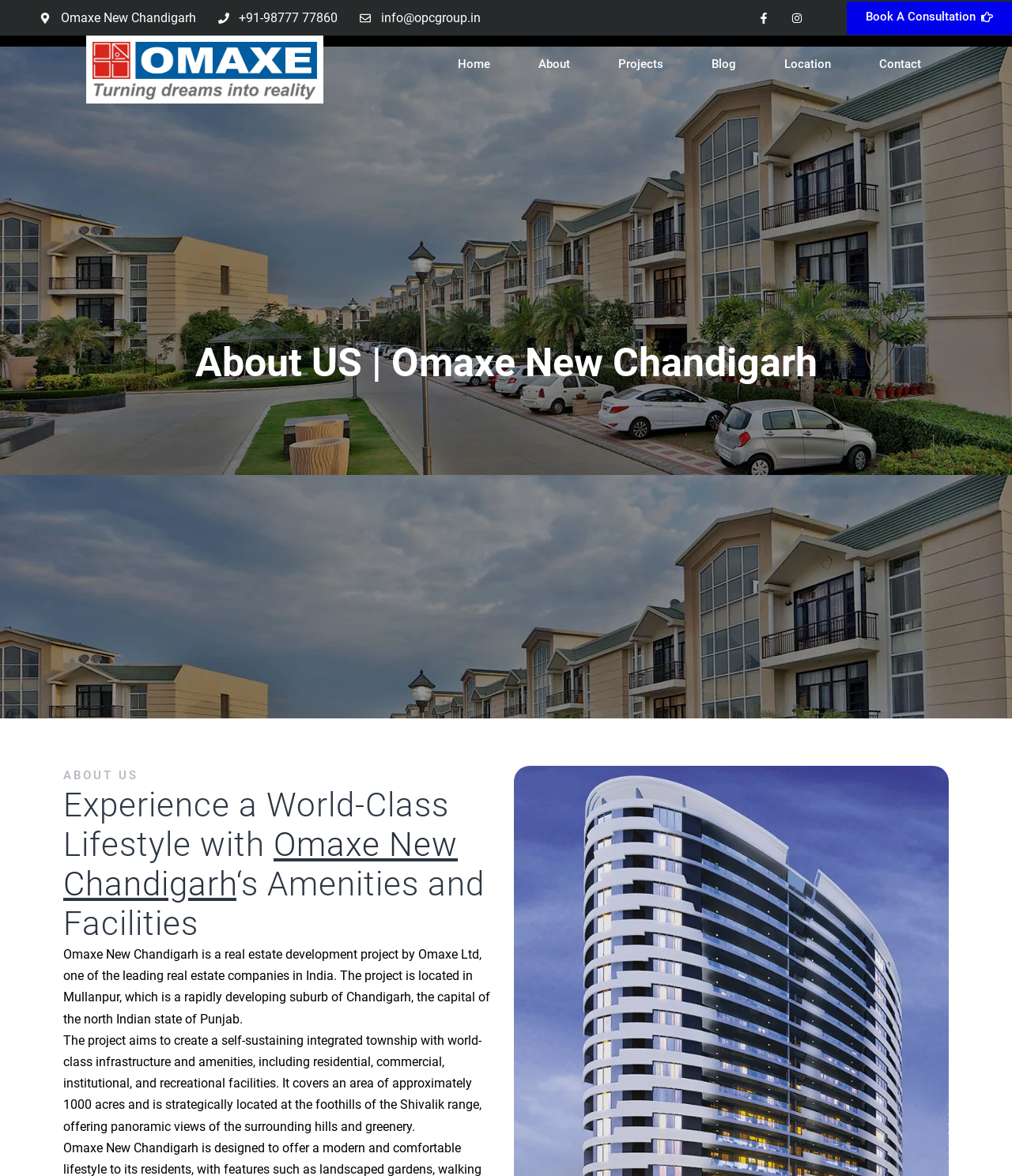Determine the coordinates of the bounding box that should be clicked to complete the instruction: "Click the 'Streaming' link". The coordinates should be represented by four float numbers between 0 and 1: [left, top, right, bottom].

None